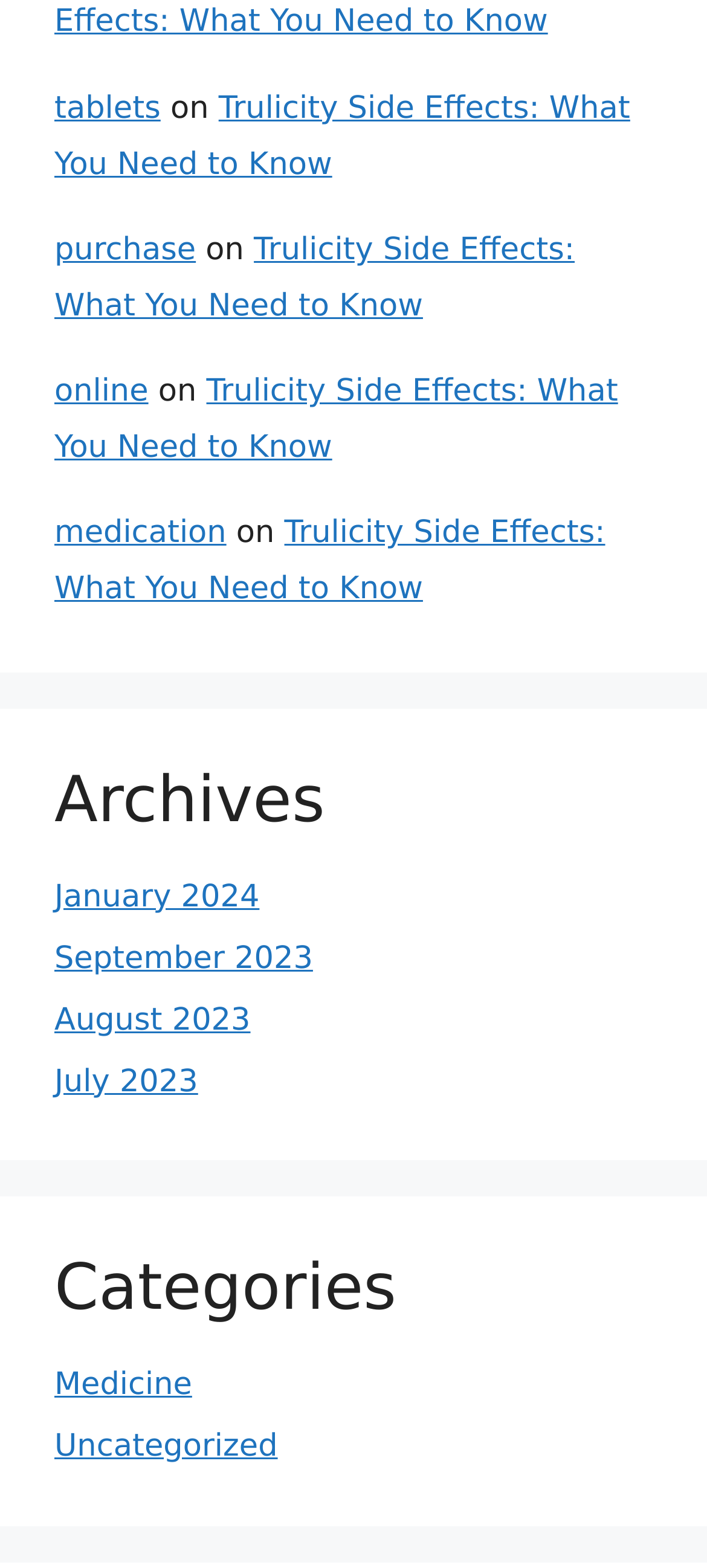What is the common prefix of the links in the footer?
Please answer the question with a single word or phrase, referencing the image.

on